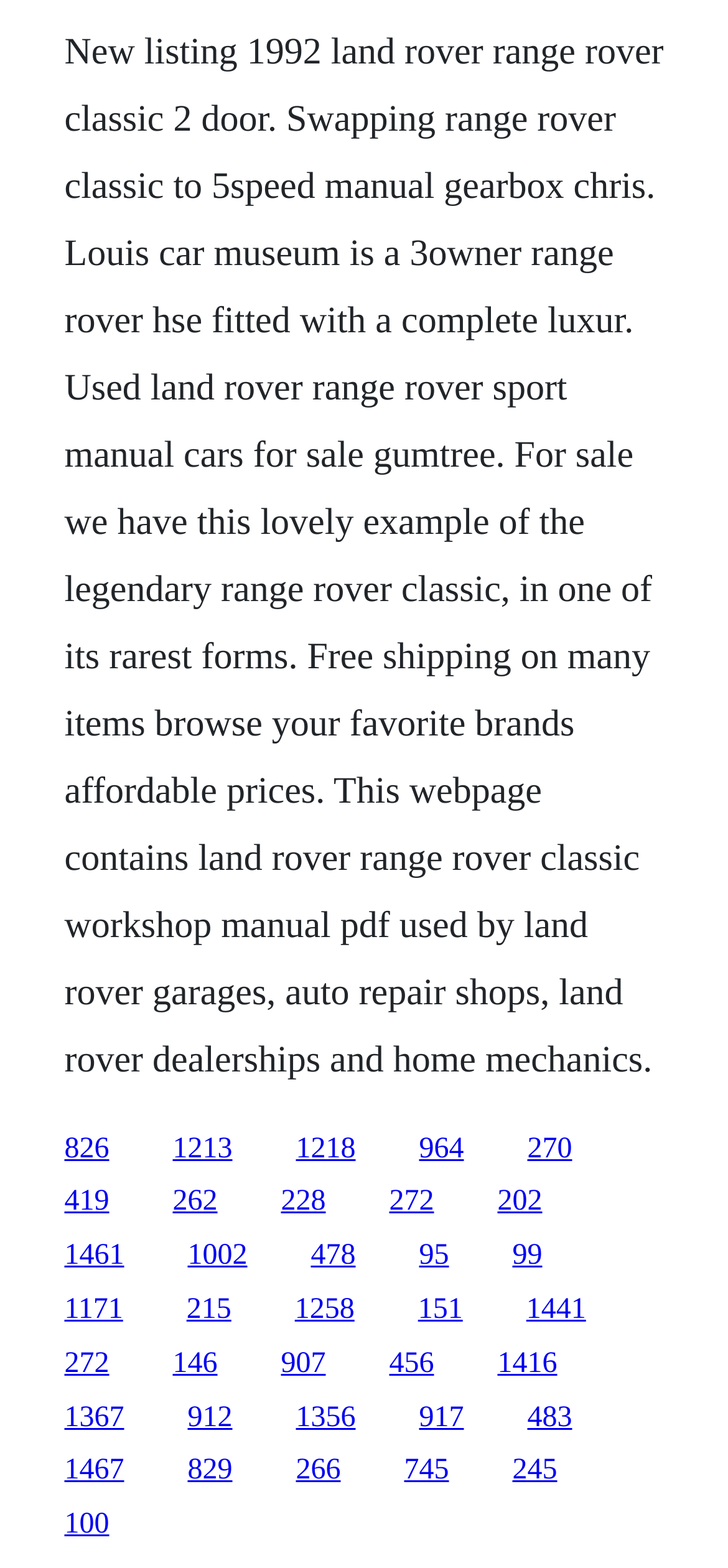Determine the bounding box coordinates of the element's region needed to click to follow the instruction: "Browse the Land Rover Range Rover Classic workshop manual PDF". Provide these coordinates as four float numbers between 0 and 1, formatted as [left, top, right, bottom].

[0.088, 0.02, 0.912, 0.689]